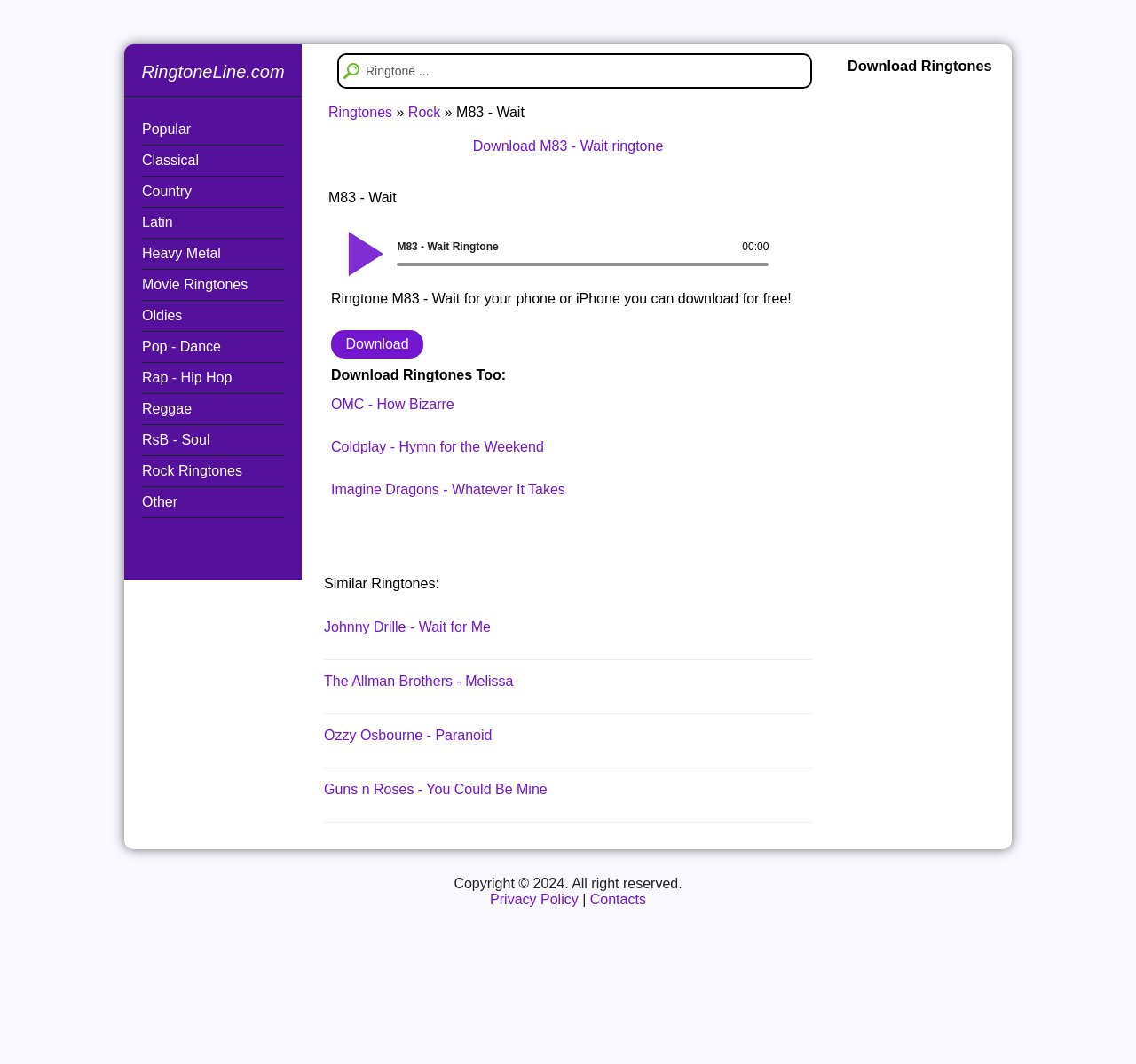What type of music is the ringtone 'Rock Ringtones' categorized under?
Please give a detailed and elaborate answer to the question based on the image.

I determined the answer by looking at the link with the text 'Rock Ringtones' and its location among other links with genre names such as 'Pop - Dance', 'Rap - Hip Hop', and 'Country', which suggests that 'Rock Ringtones' is a category of ringtones under the rock music genre.